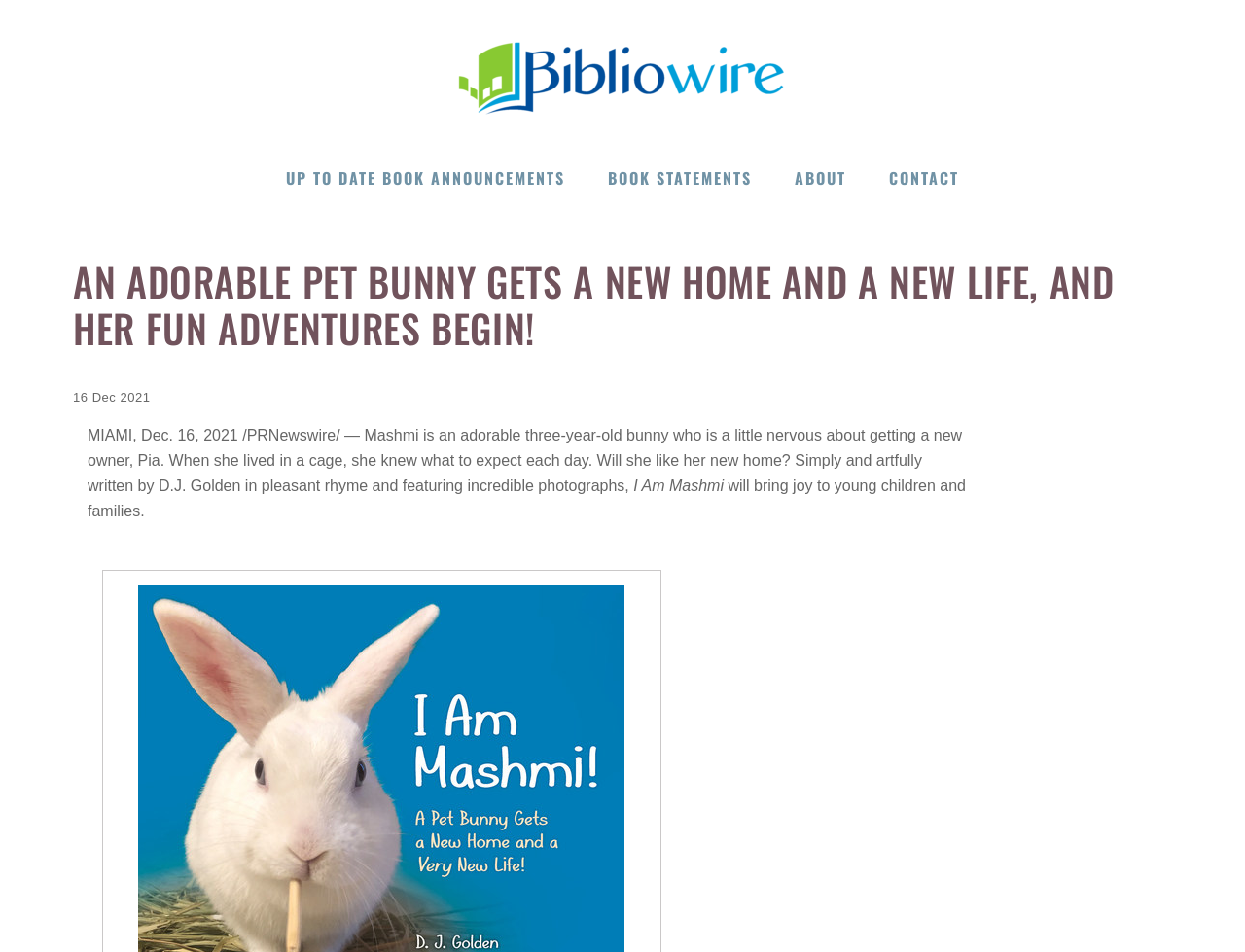Describe the webpage in detail, including text, images, and layout.

The webpage is about a heartwarming story of a pet bunny named Mashmi getting a new home and starting a new life. At the top of the page, there is a banner with the site's name, "Biblio Wire", accompanied by an image of the same name. Below the banner, there is a primary navigation menu with four links: "UP TO DATE BOOK ANNOUNCEMENTS", "BOOK STATEMENTS", "ABOUT", and "CONTACT".

The main content of the page starts with a heading that reads "AN ADORABLE PET BUNNY GETS A NEW HOME AND A NEW LIFE, AND HER FUN ADVENTURES BEGIN!". Below the heading, there is a date "16 Dec 2021" and a location "MIAMI". The main text of the page is a brief summary of a story about Mashmi, a three-year-old bunny who is nervous about getting a new owner, Pia. The text is written in a pleasant rhyme and features incredible photographs.

To the right of the main text, there is a title "I Am Mashmi" and a sentence that reads "will bring joy to young children and families." Overall, the page has a simple and clean layout, with a focus on the heartwarming story of Mashmi the bunny.